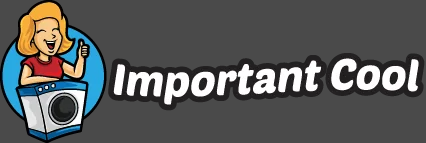Is the character giving a thumbs-down?
Look at the screenshot and respond with one word or a short phrase.

No